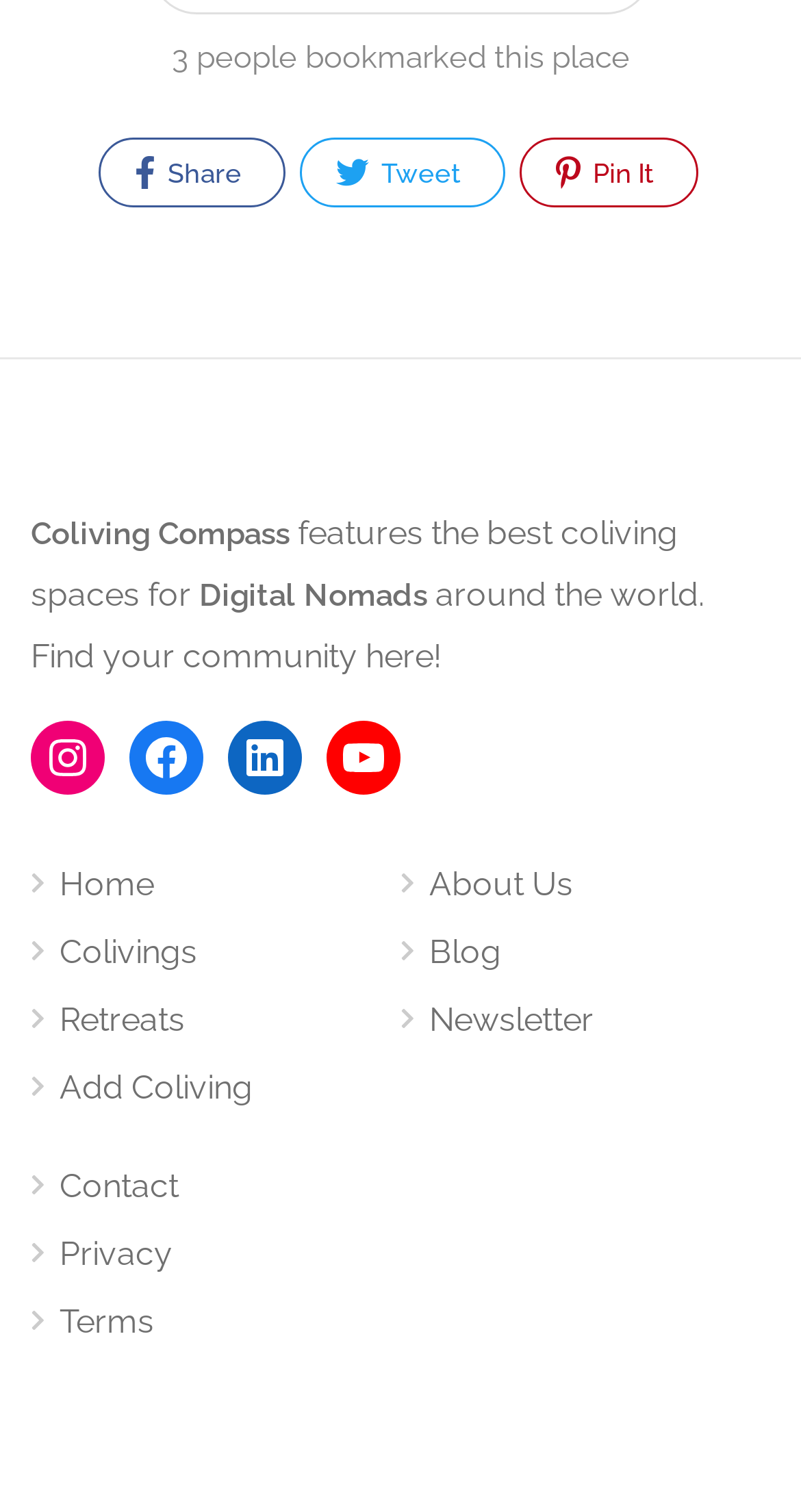Determine the coordinates of the bounding box that should be clicked to complete the instruction: "Tweet about this place". The coordinates should be represented by four float numbers between 0 and 1: [left, top, right, bottom].

[0.373, 0.09, 0.629, 0.137]